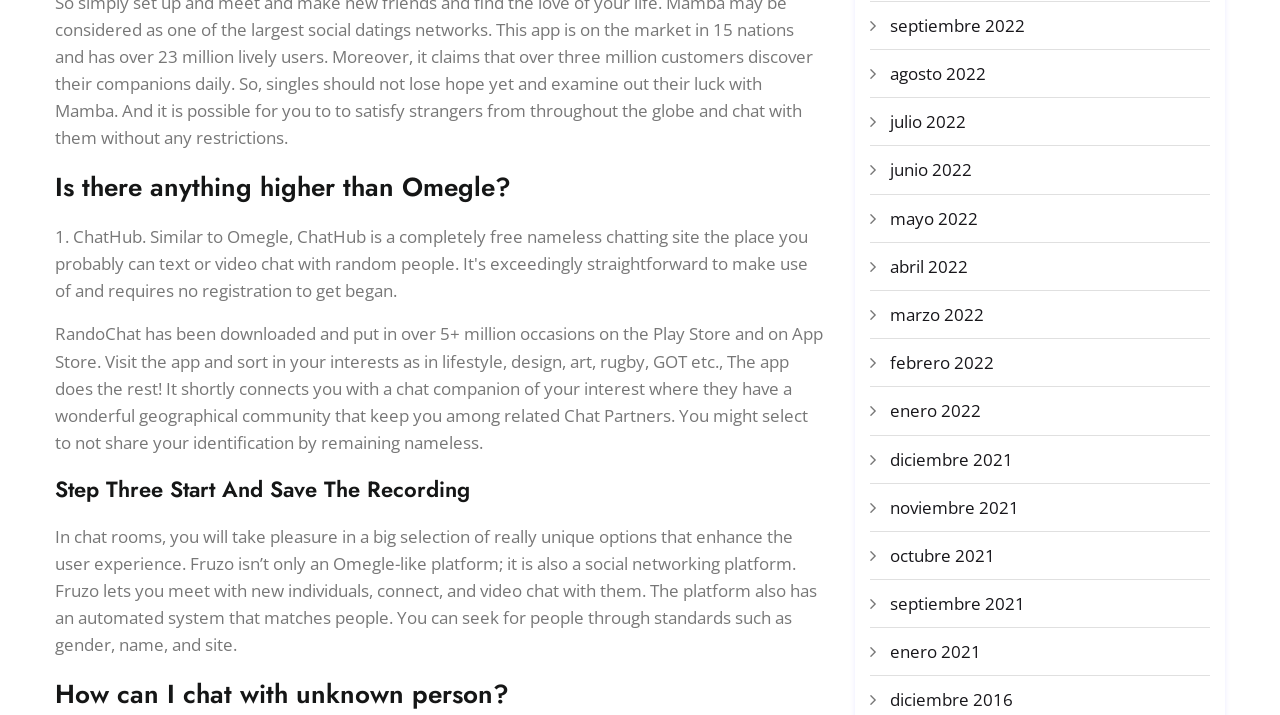Answer briefly with one word or phrase:
What is the purpose of the RandoChat app?

Connect users with similar interests